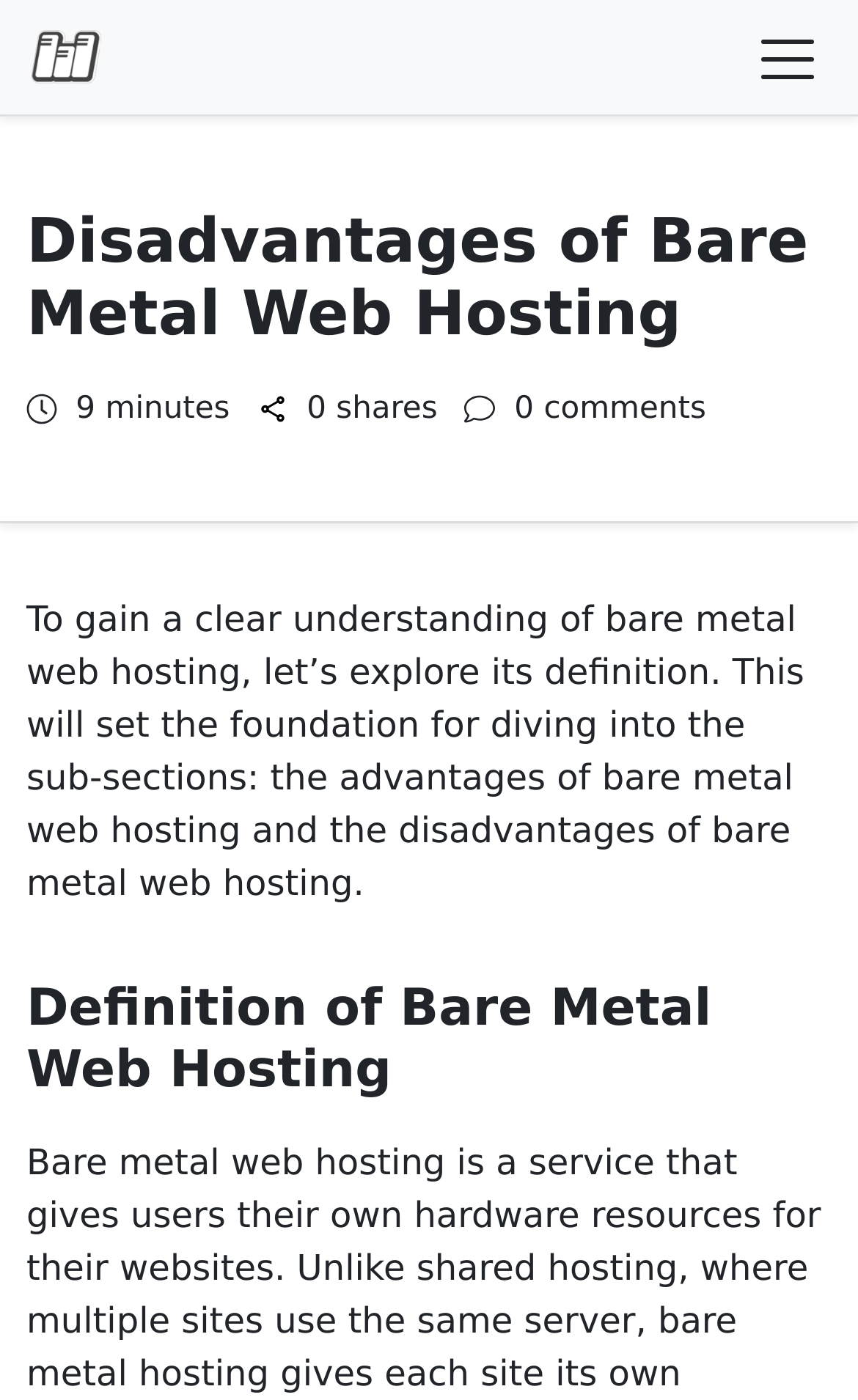Find the UI element described as: "aria-label="Toggle navigation"" and predict its bounding box coordinates. Ensure the coordinates are four float numbers between 0 and 1, [left, top, right, bottom].

[0.887, 0.028, 0.949, 0.053]